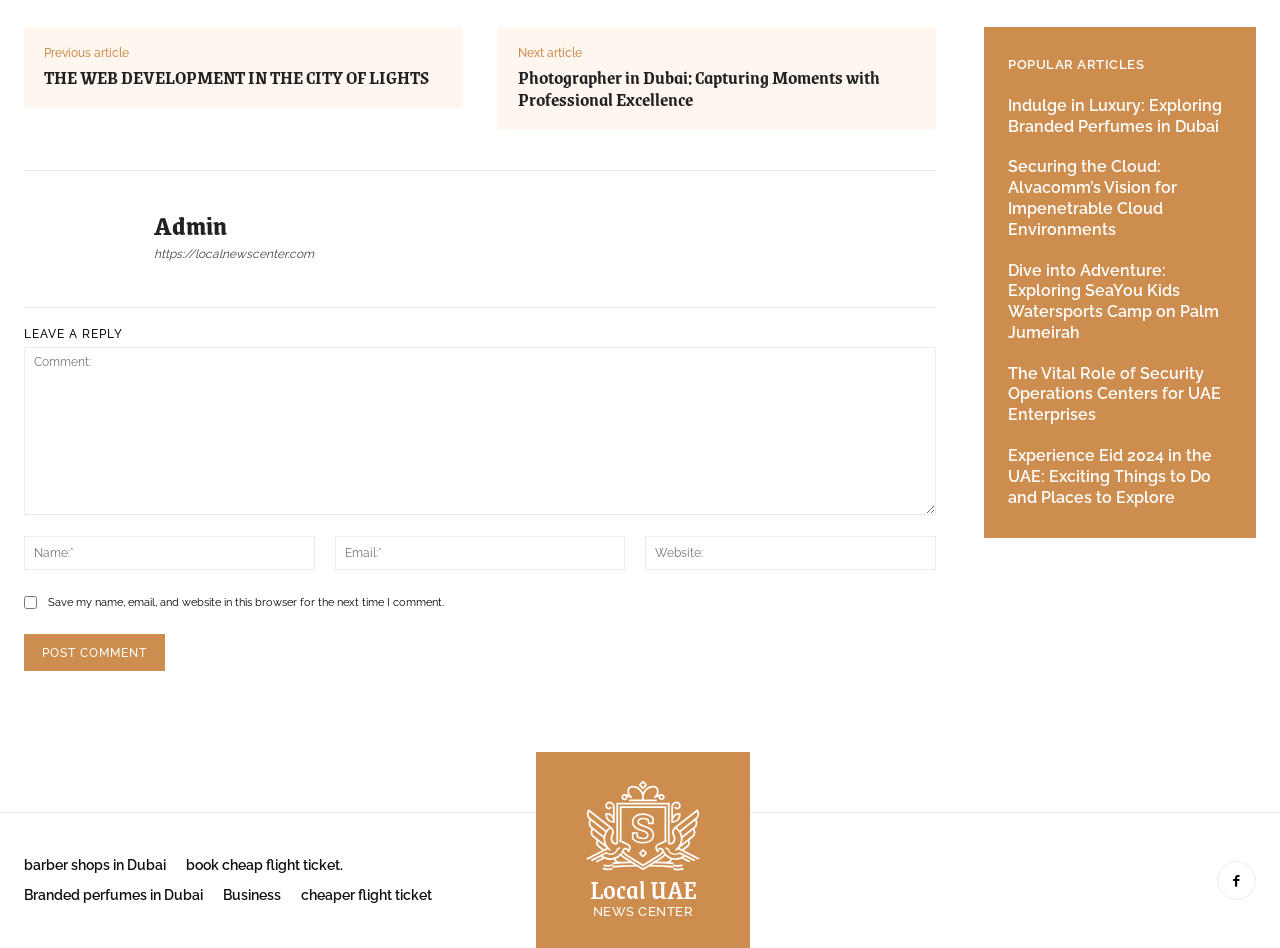Please identify the bounding box coordinates of the clickable area that will fulfill the following instruction: "Enter a comment in the 'Comment:' field". The coordinates should be in the format of four float numbers between 0 and 1, i.e., [left, top, right, bottom].

[0.019, 0.366, 0.731, 0.543]